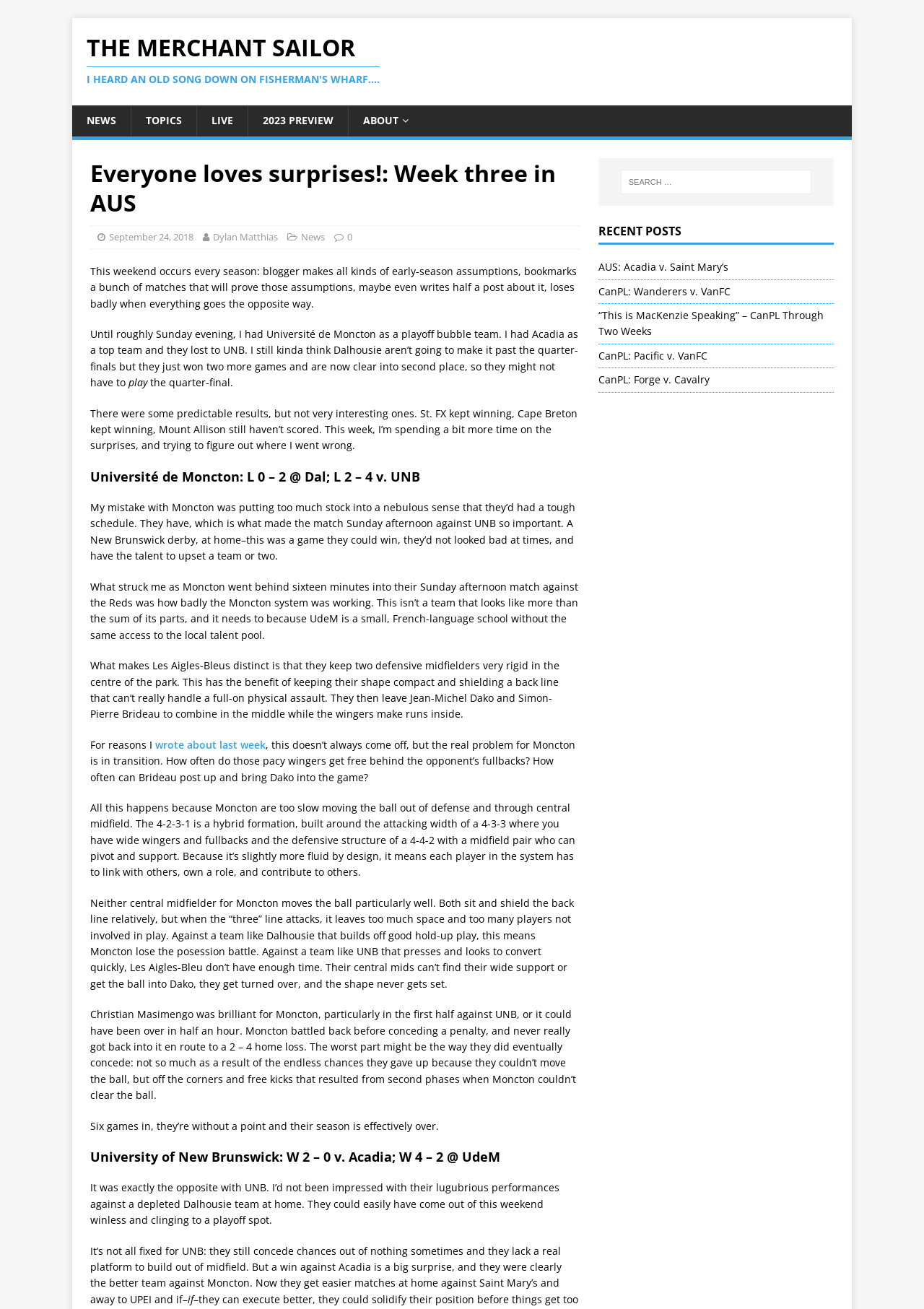Describe all the significant parts and information present on the webpage.

The webpage is a blog post titled "Everyone loves surprises!: Week three in AUS" by Dylan Matthias, dated September 24, 2018. The post is divided into sections, with headings and paragraphs of text.

At the top of the page, there are several links to other sections of the website, including "NEWS", "TOPICS", "LIVE", "2023 PREVIEW", and "ABOUT". Below these links, there is a header section with the title of the blog post and the author's name.

The main content of the post is a discussion about the surprises in the third week of the AUS (Atlantic University Sport) season. The author reflects on their early-season assumptions and how they were proven wrong by the results of the matches. The post is divided into sections, each focusing on a specific team, including Université de Moncton and University of New Brunswick.

The text is dense and analytical, with the author providing detailed descriptions of the teams' strategies, strengths, and weaknesses. There are no images on the page, but there are several headings and subheadings that break up the text and provide a clear structure to the post.

On the right-hand side of the page, there is a complementary section with a search box and a list of recent posts, including links to other articles on the website.